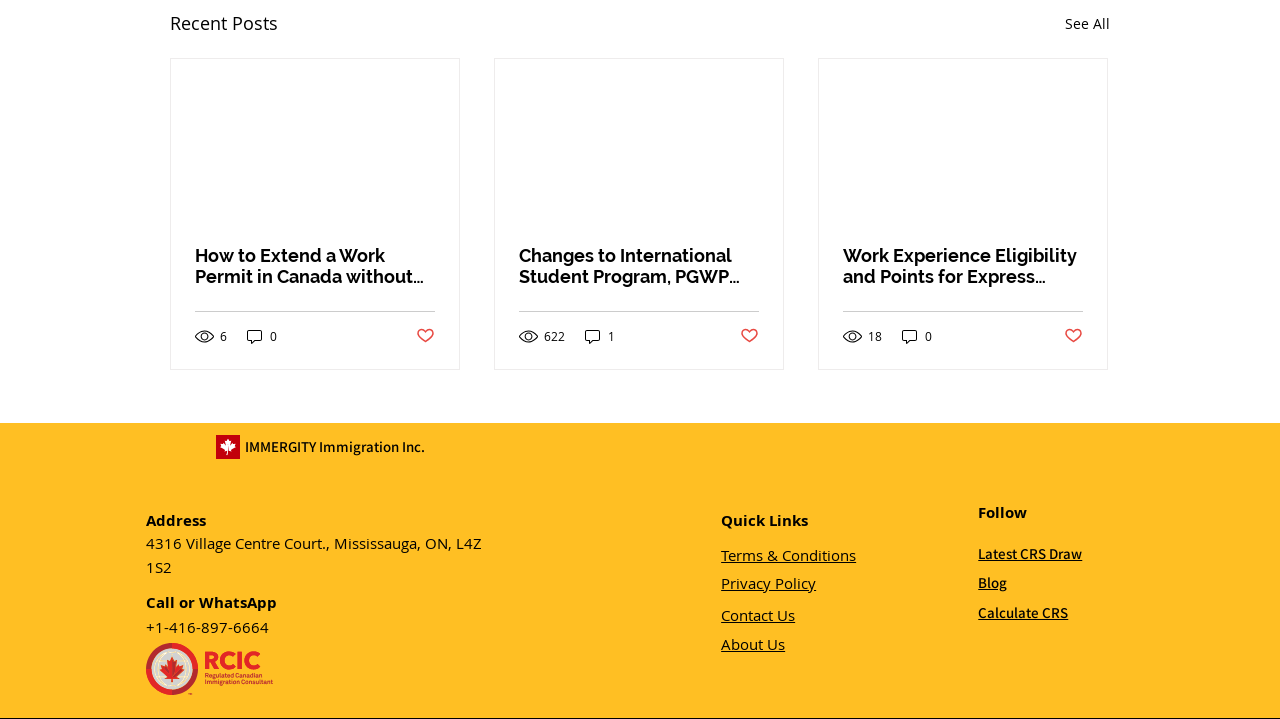Determine the bounding box coordinates of the UI element that matches the following description: "Blog". The coordinates should be four float numbers between 0 and 1 in the format [left, top, right, bottom].

[0.764, 0.798, 0.787, 0.822]